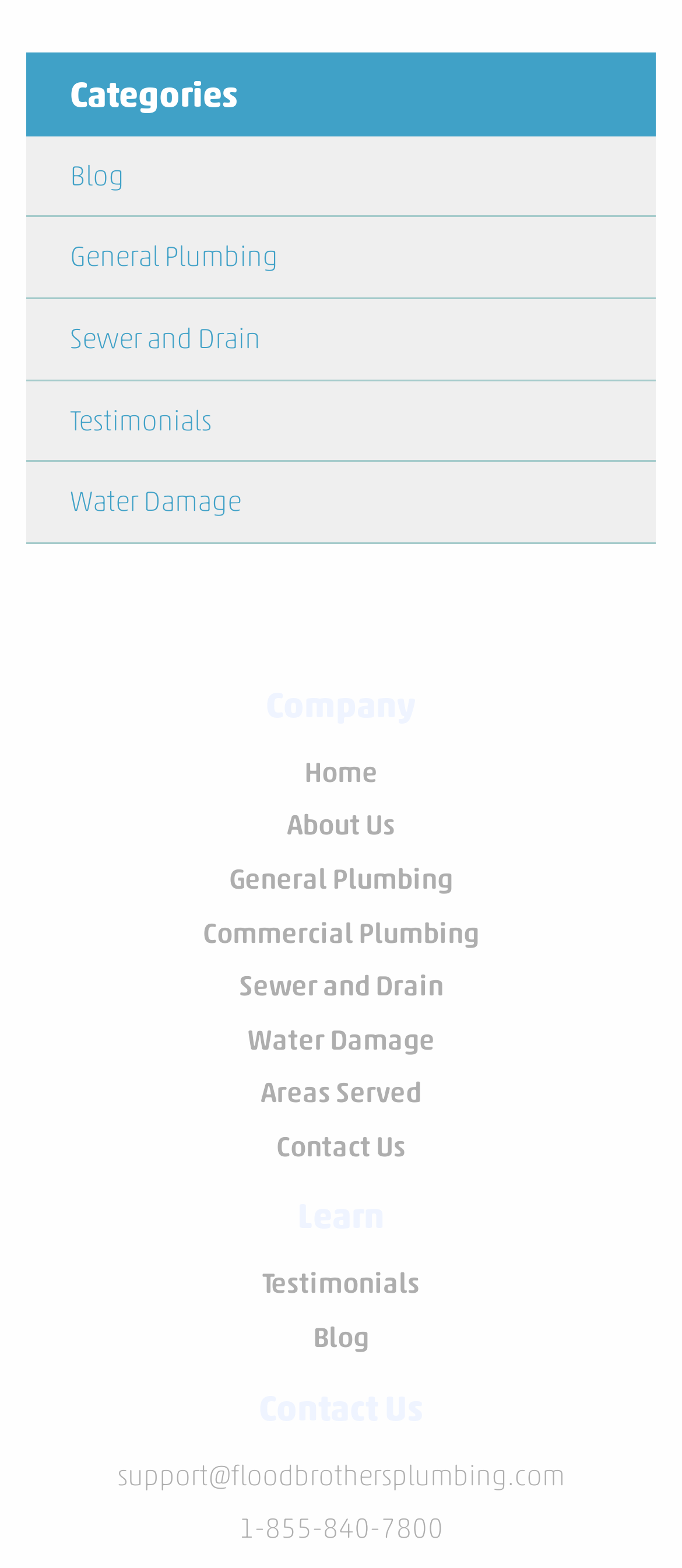Based on the image, provide a detailed response to the question:
What is the third service listed under 'Company'?

The third service listed under 'Company' is 'General Plumbing' which is a link element located at the middle of the webpage with a bounding box of [0.336, 0.55, 0.664, 0.571].